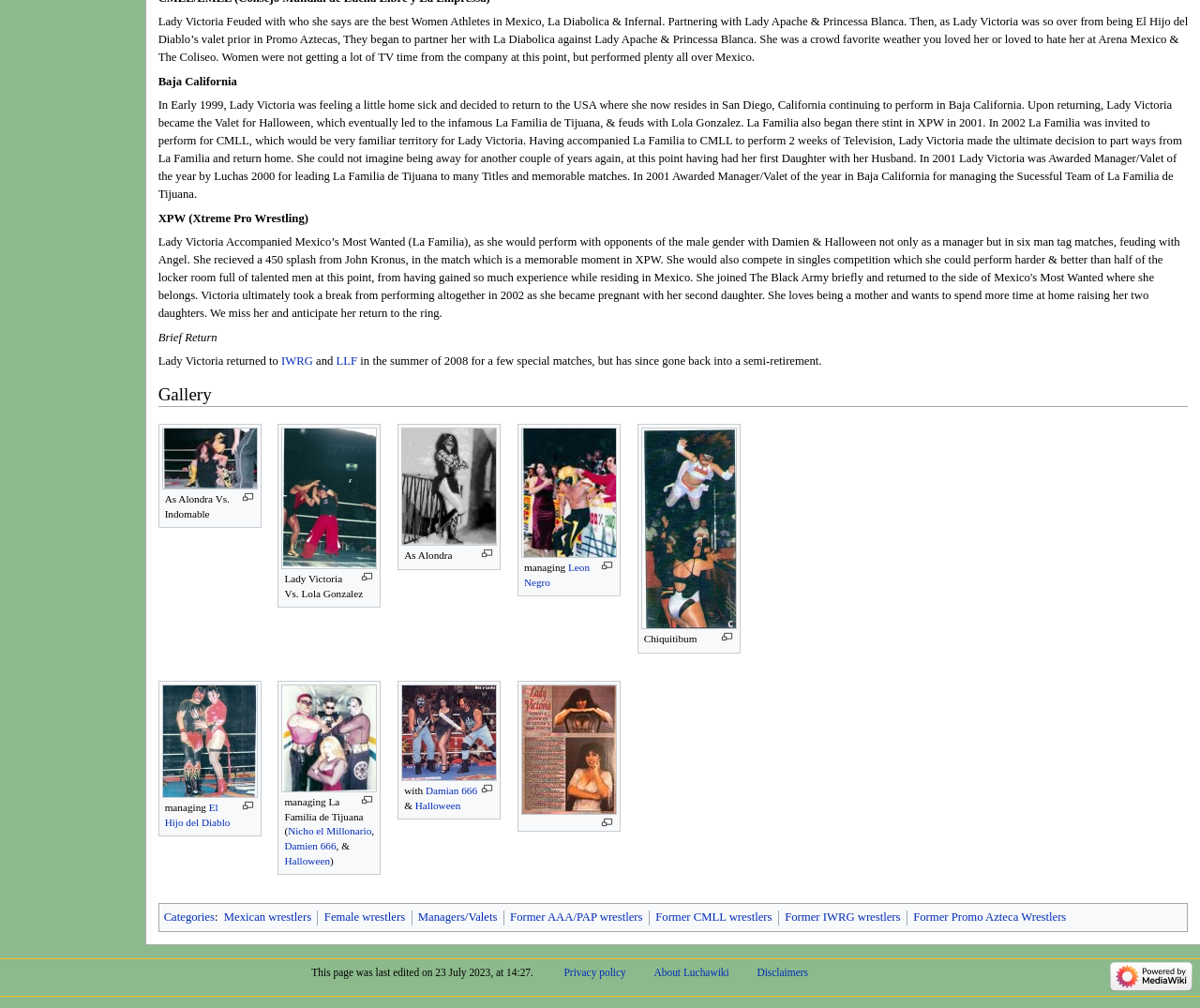What award did Lady Victoria win in 2001?
From the image, respond with a single word or phrase.

Manager/Valet of the year